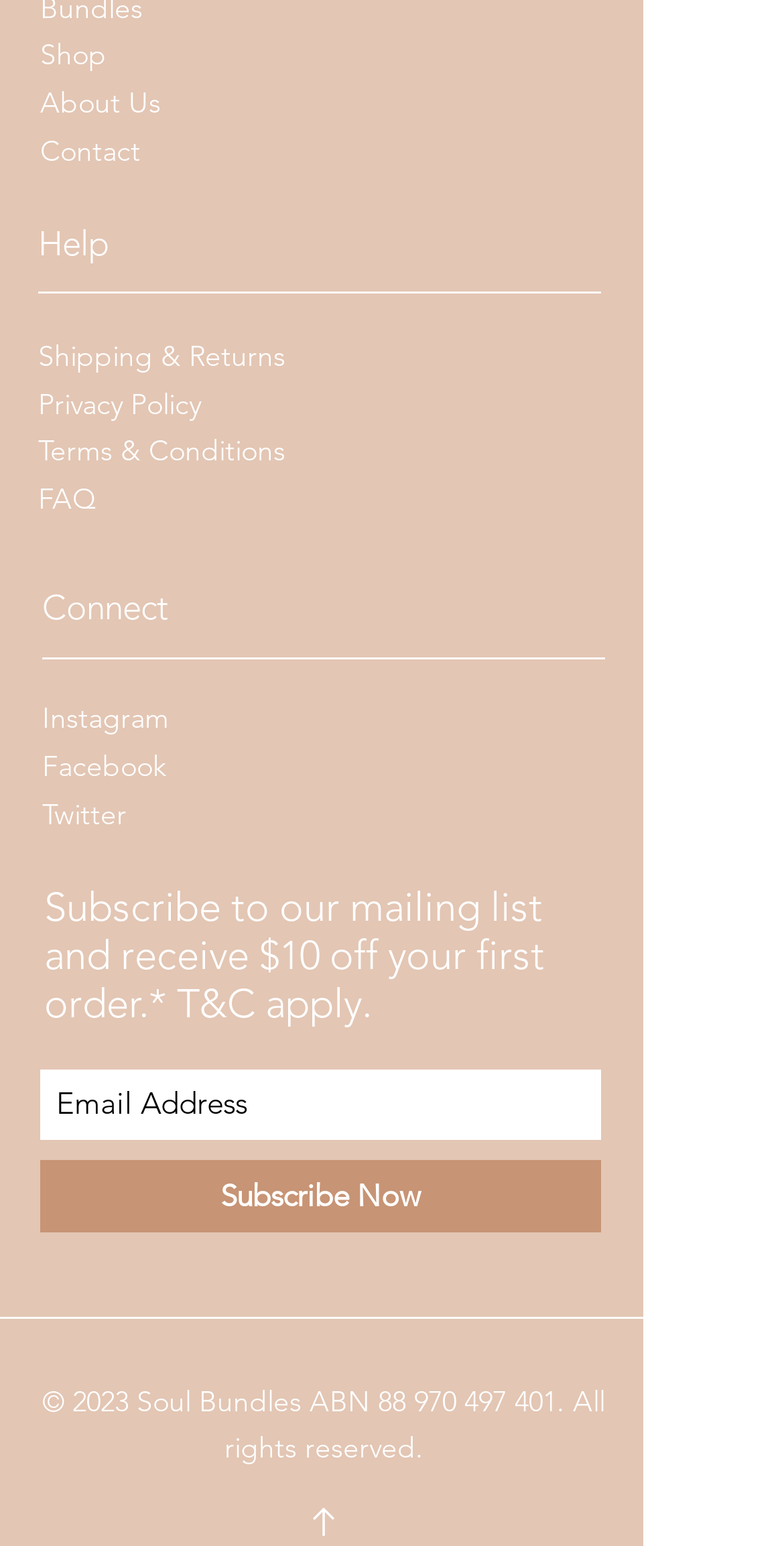Can you specify the bounding box coordinates of the area that needs to be clicked to fulfill the following instruction: "Switch to English language"?

None